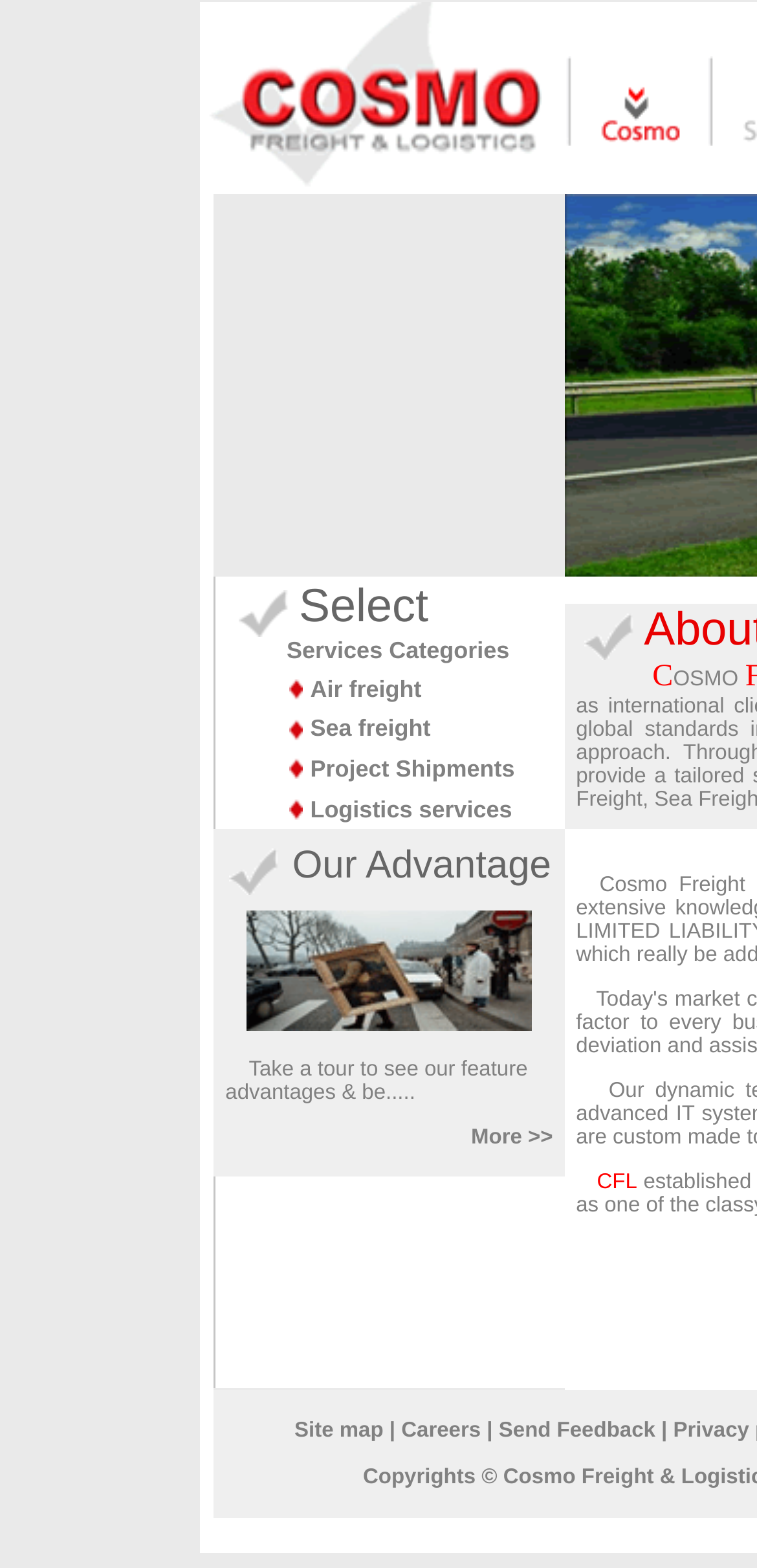Give a detailed account of the webpage, highlighting key information.

The webpage is about Cosmo, with a focus on its services and advantages. At the top, there are three empty table cells, followed by a link and another empty table cell. Below these, there is a section with a plugin object and an embedded object, which are both disabled.

The main content of the page is divided into two sections. The left section has a table with a header that says "Select Services Categories" and lists four services: Air freight, Sea freight, Project Shipments, and Logistics services. Each service has an icon and a link to more information. Below this table, there is a section that says "Our Advantage" and has a link to take a tour to see the company's features and advantages.

The right section of the page has a table with a header that says "Take a tour to see our feature advantages & be..... More >>". This table has three rows, with the first row having an image, the second row having an image and a link to "More >>", and the third row being empty.

At the bottom of the page, there are three links: "Site map", "Careers", and "Send Feedback", followed by a vertical line and an empty table cell.